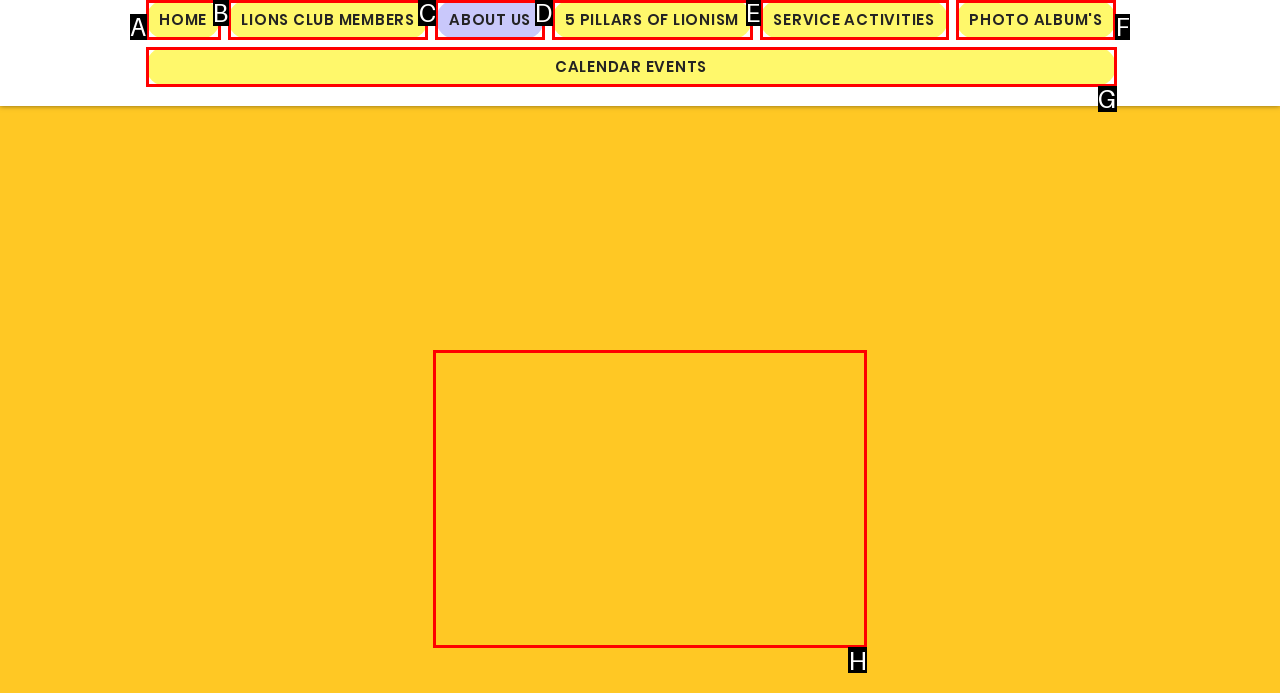Identify the HTML element to select in order to accomplish the following task: View Newmarket's Frendship Arch image
Reply with the letter of the chosen option from the given choices directly.

H